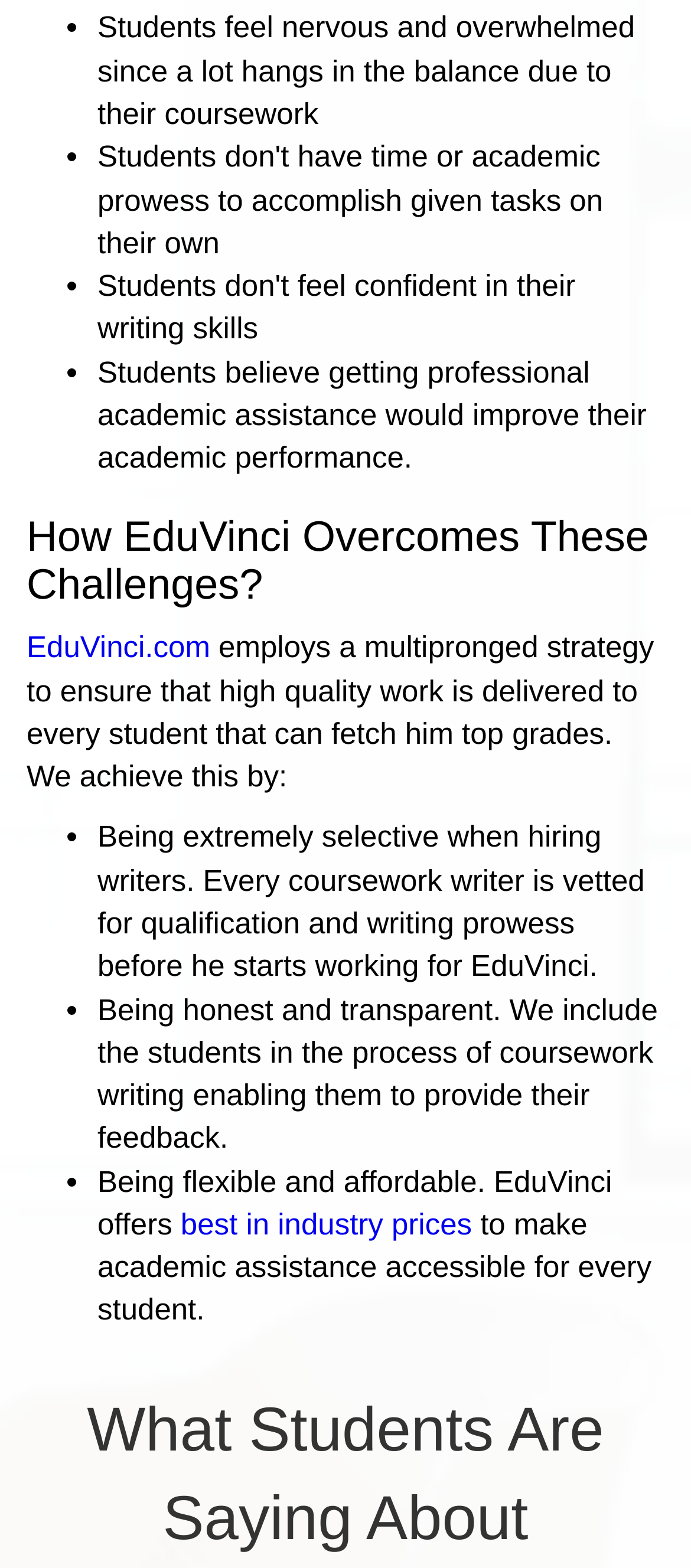How does EduVinci ensure quality work?
From the details in the image, answer the question comprehensively.

EduVinci ensures quality work by being extremely selective when hiring writers, vetting them for qualification and writing prowess before they start working for EduVinci, as mentioned in the webpage.